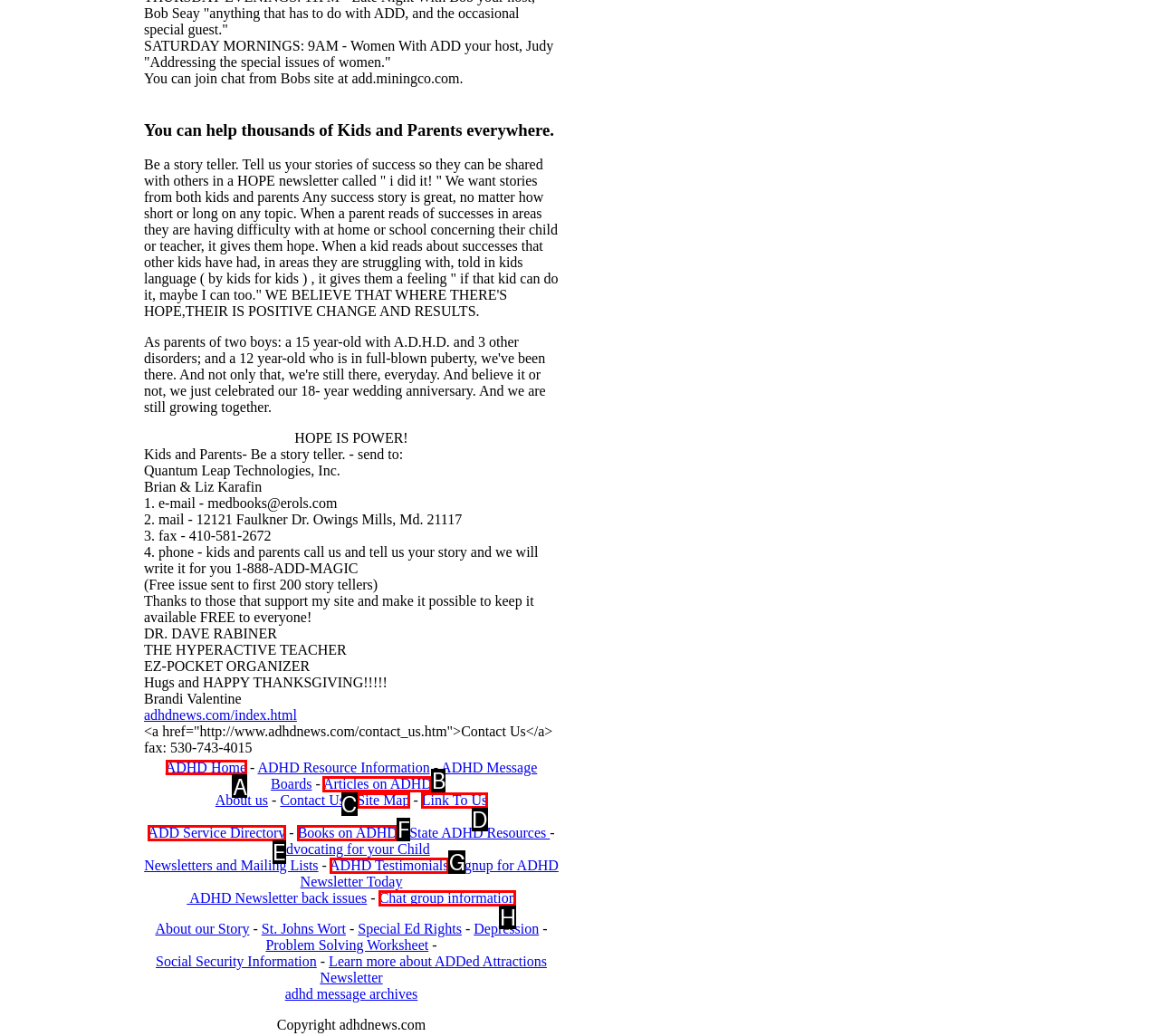Select the letter of the option that should be clicked to achieve the specified task: Click on 'ADHD Home'. Respond with just the letter.

A